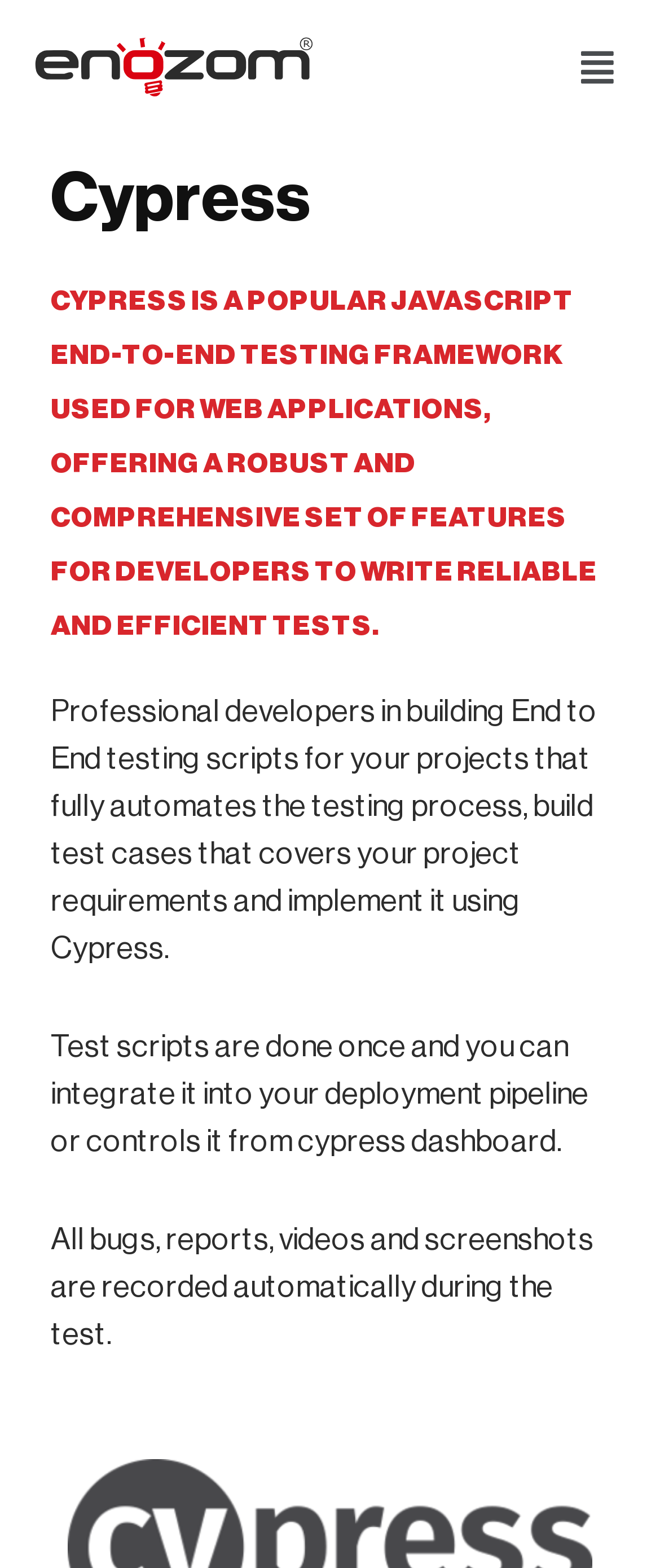Give a one-word or short phrase answer to this question: 
What type of tests can be written with Cypress?

Reliable and efficient tests